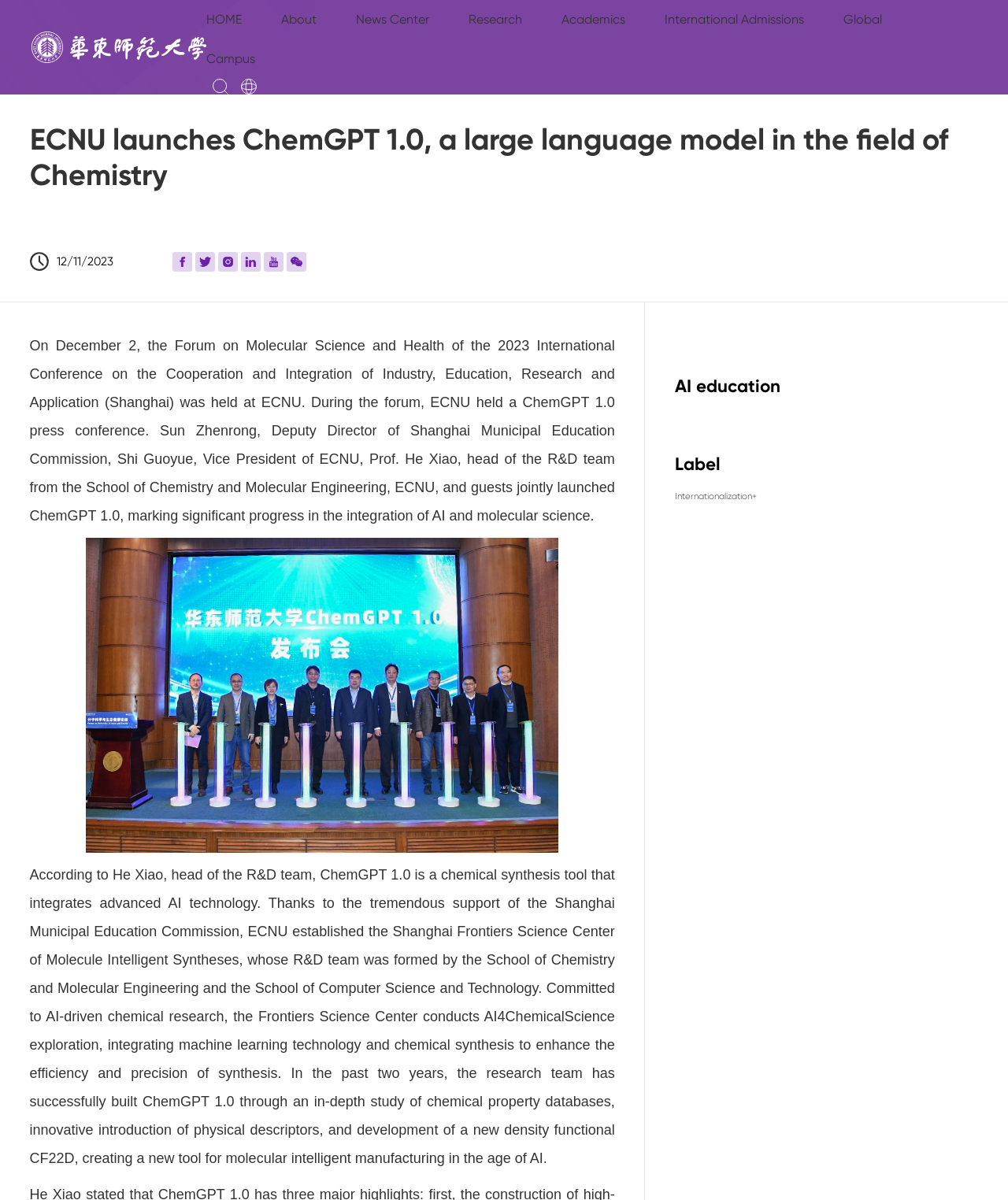Provide the bounding box coordinates for the area that should be clicked to complete the instruction: "Click HOME".

[0.358, 0.0, 0.403, 0.052]